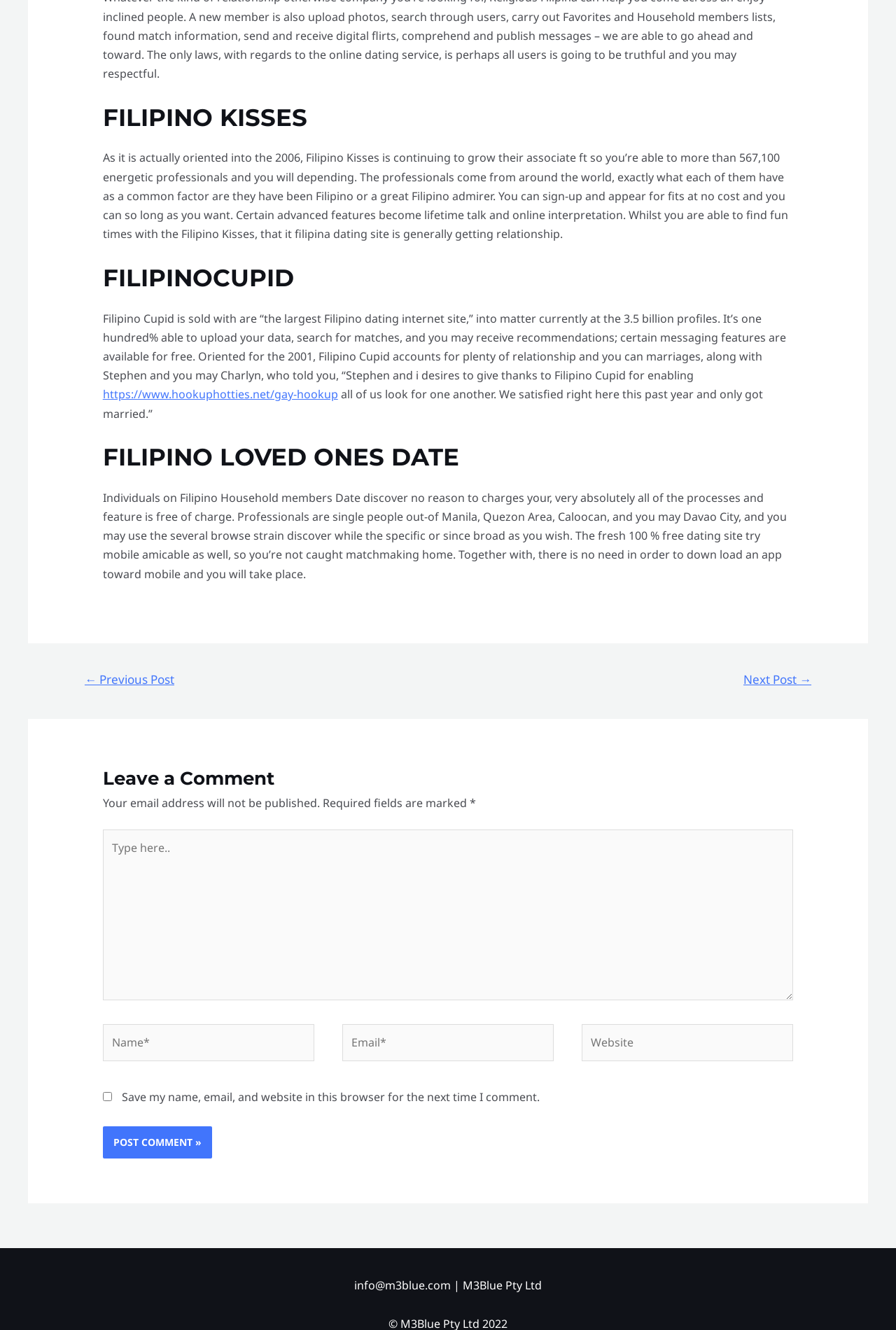What is the purpose of the 'Leave a Comment' section?
Refer to the image and provide a thorough answer to the question.

The 'Leave a Comment' section is a form that allows users to leave a comment on the webpage. It consists of several input fields, including a textbox for the comment, and fields for the user's name, email, and website. The purpose of this section is to allow users to interact with the webpage by leaving a comment.